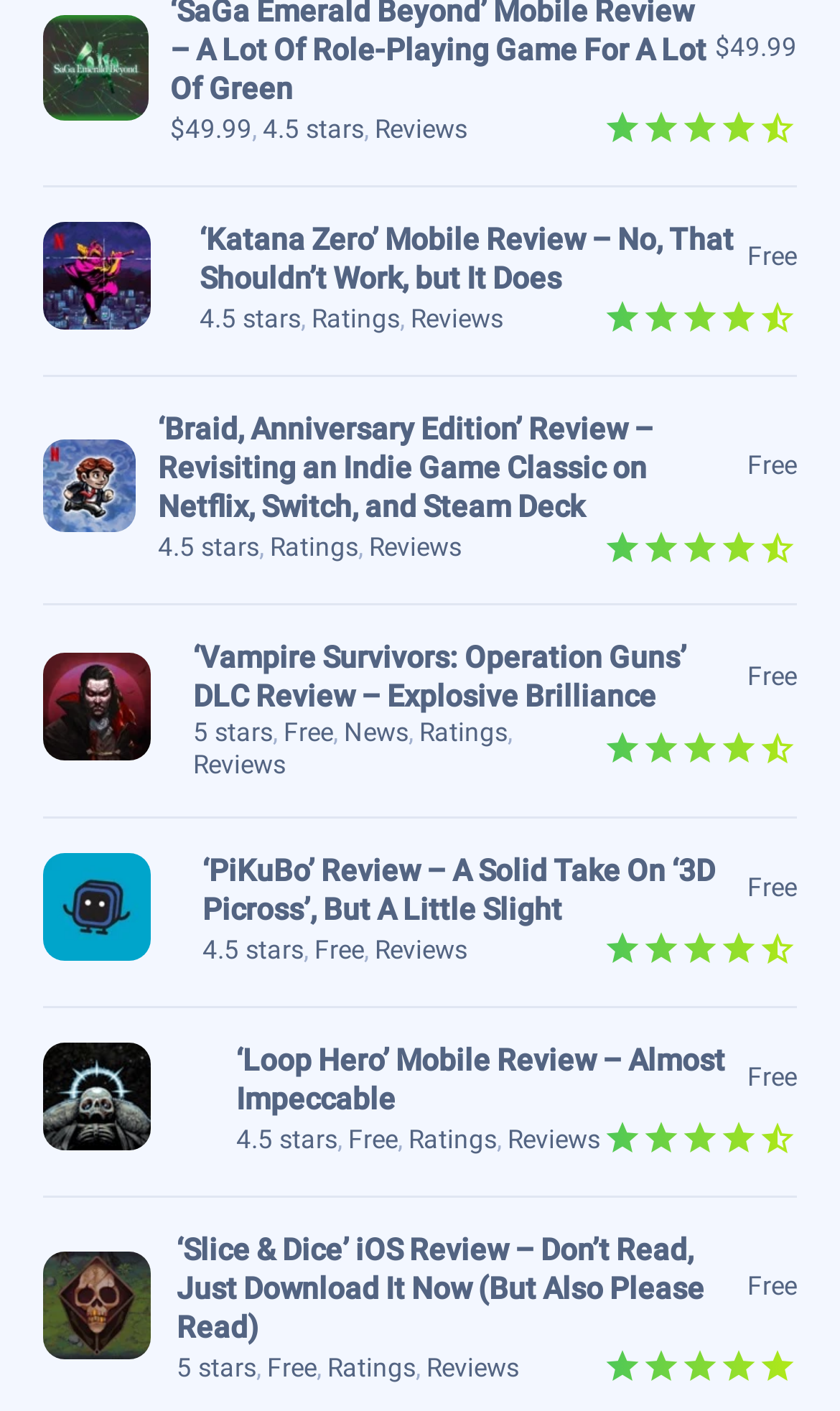What is the common label next to the ratings?
Please respond to the question with a detailed and thorough explanation.

The webpage has a common label 'Reviews' next to the ratings of each game.